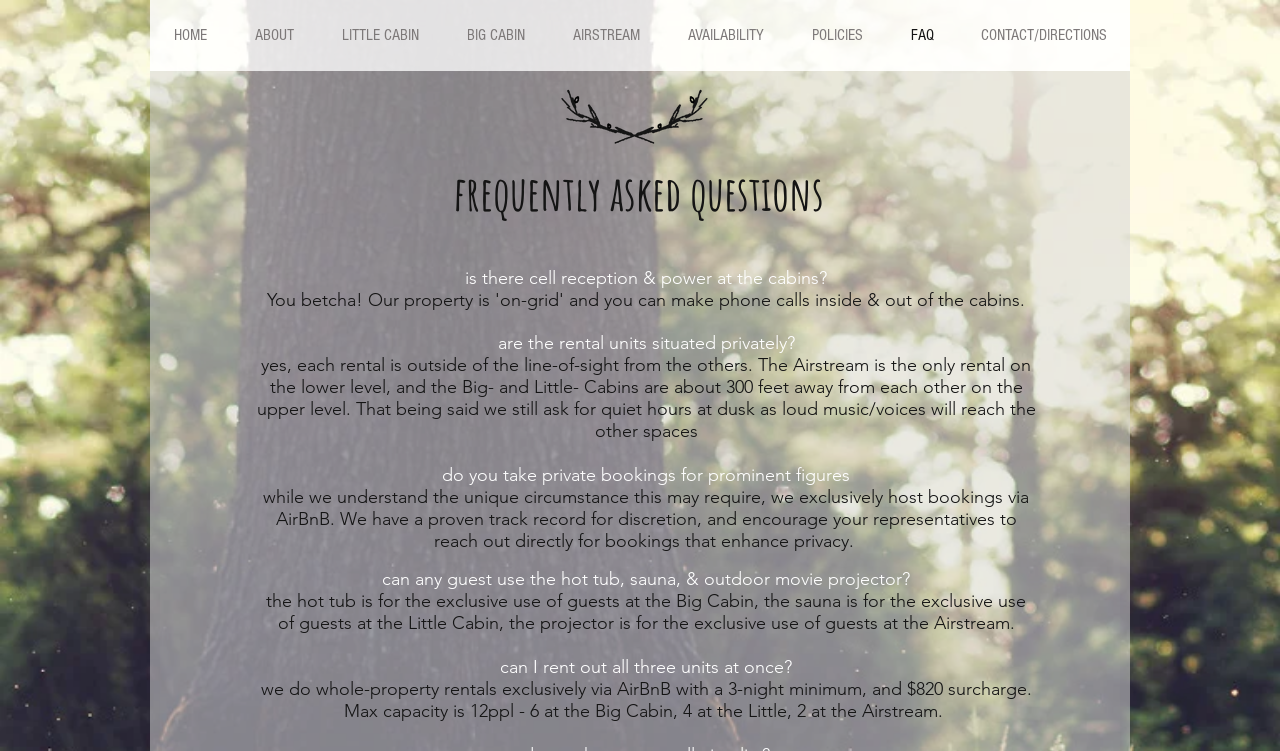Please provide a one-word or phrase answer to the question: 
What is the maximum capacity of the whole property?

12 people